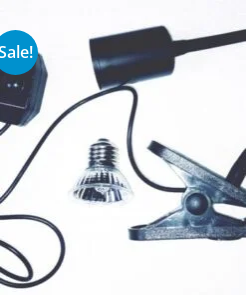What is the discounted price of the UVA UVB light set?
Refer to the image and provide a detailed answer to the question.

The discounted price of the UVA UVB light set can be found in the caption, where it is mentioned that the product's original price is ₹1,400.00, but it is currently on sale for ₹739.00.